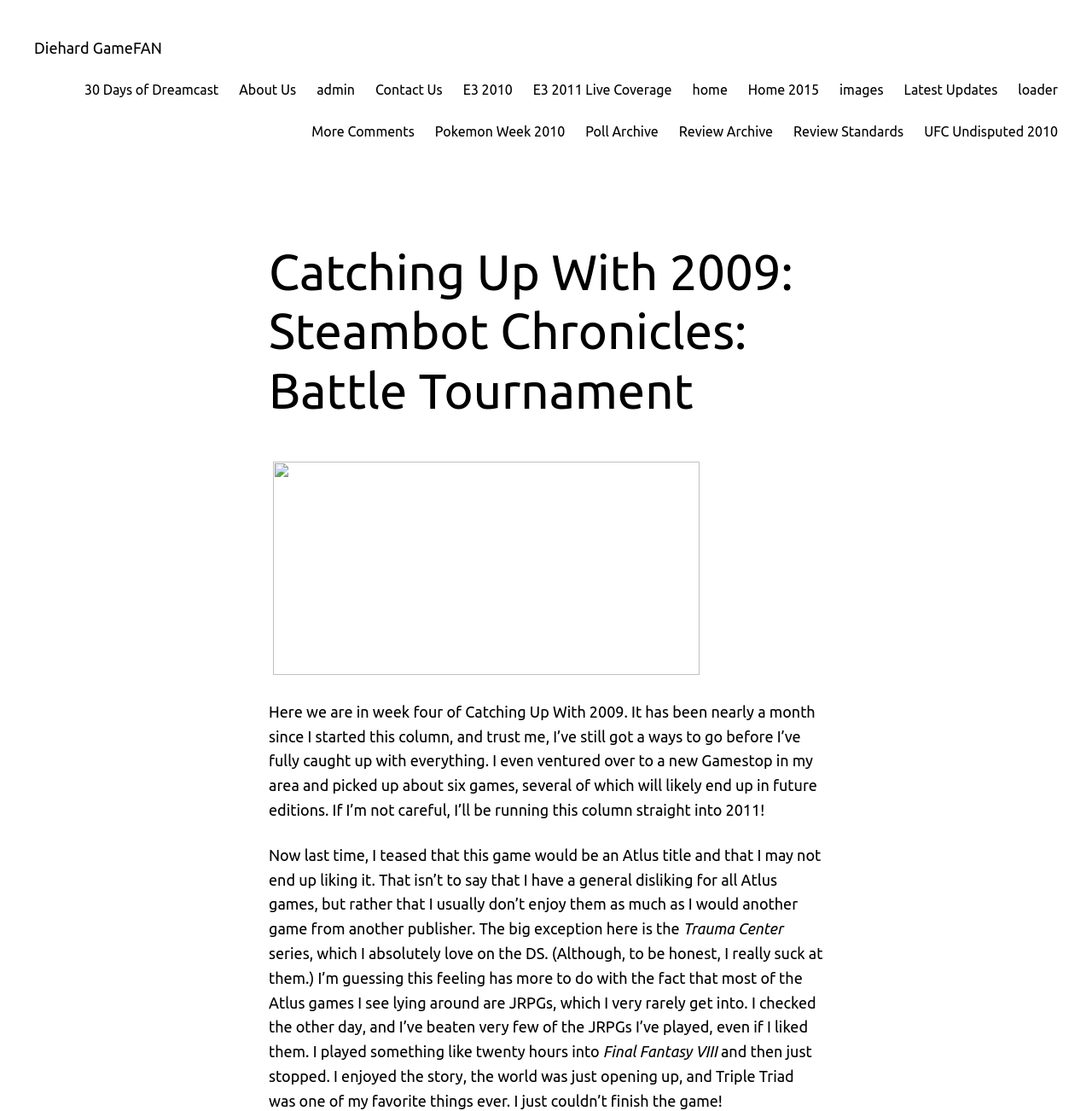Kindly provide the bounding box coordinates of the section you need to click on to fulfill the given instruction: "click More Comments".

[0.285, 0.109, 0.38, 0.129]